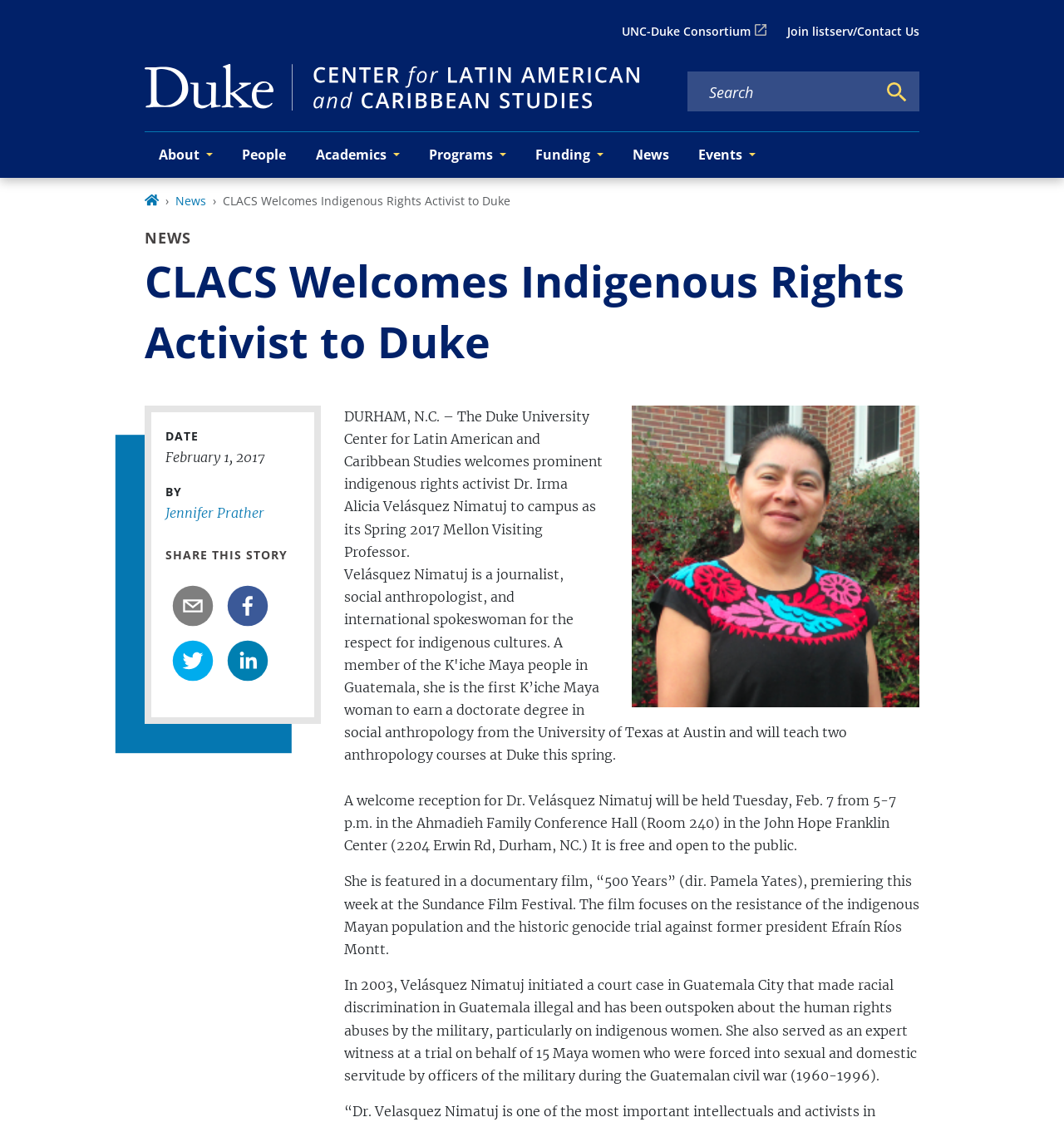Provide the bounding box coordinates of the UI element this sentence describes: "UNC-Duke Consortium".

[0.584, 0.011, 0.72, 0.046]